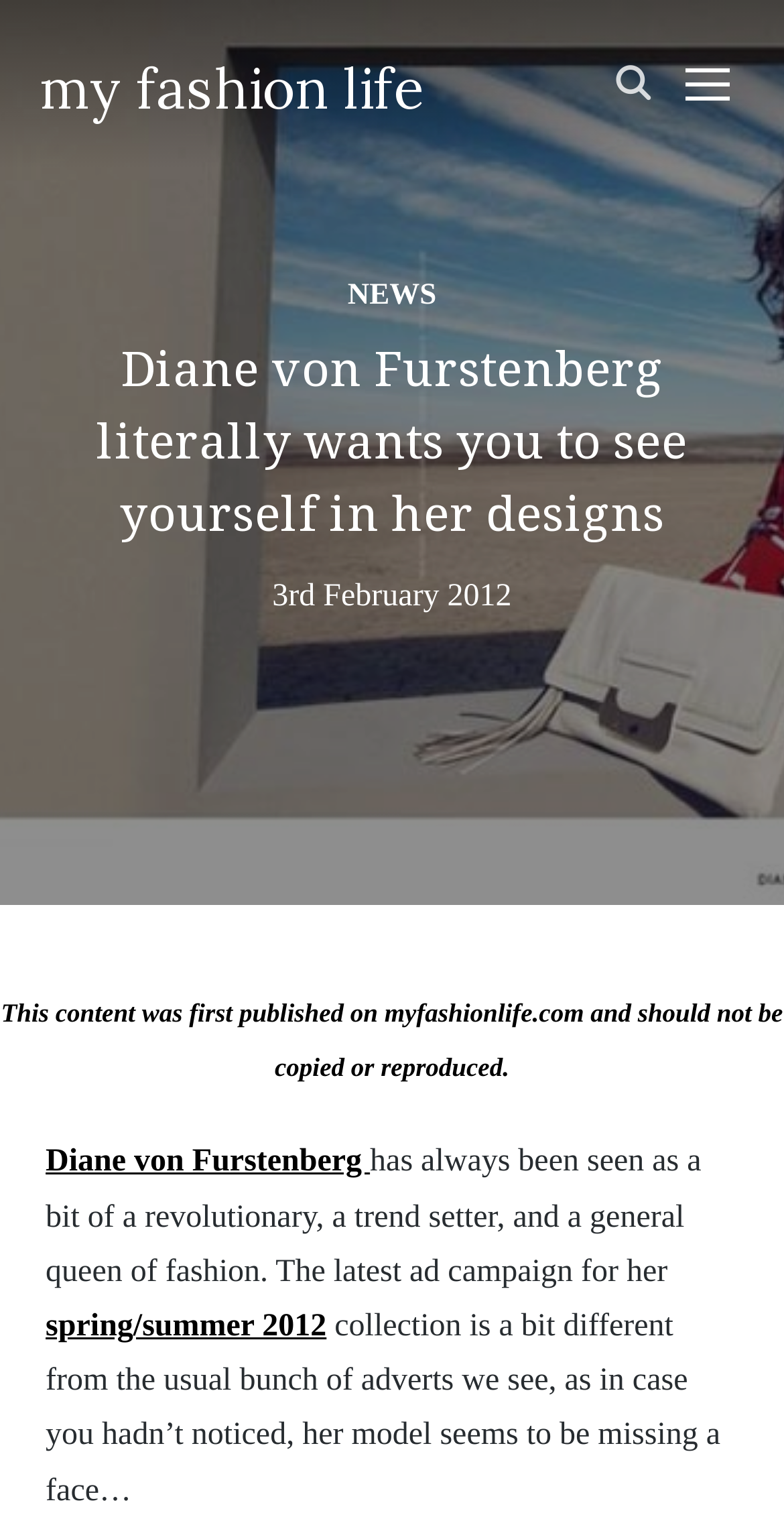What is the purpose of the button at the top right corner?
Offer a detailed and exhaustive answer to the question.

I found the answer by looking at the text content of the button element at the top right corner, and it says 'Search'.